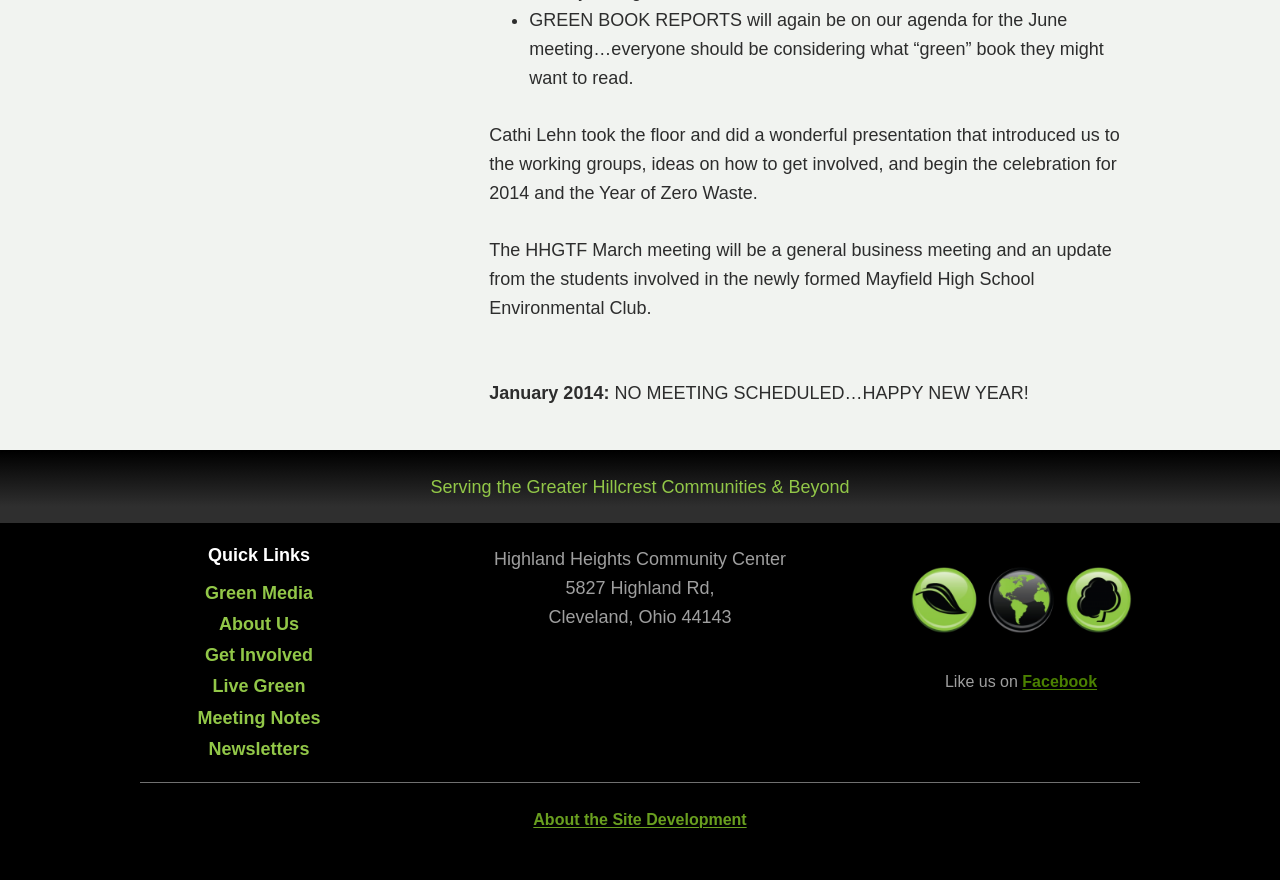What is the last link on the webpage?
Based on the visual content, answer with a single word or a brief phrase.

About the Site Development